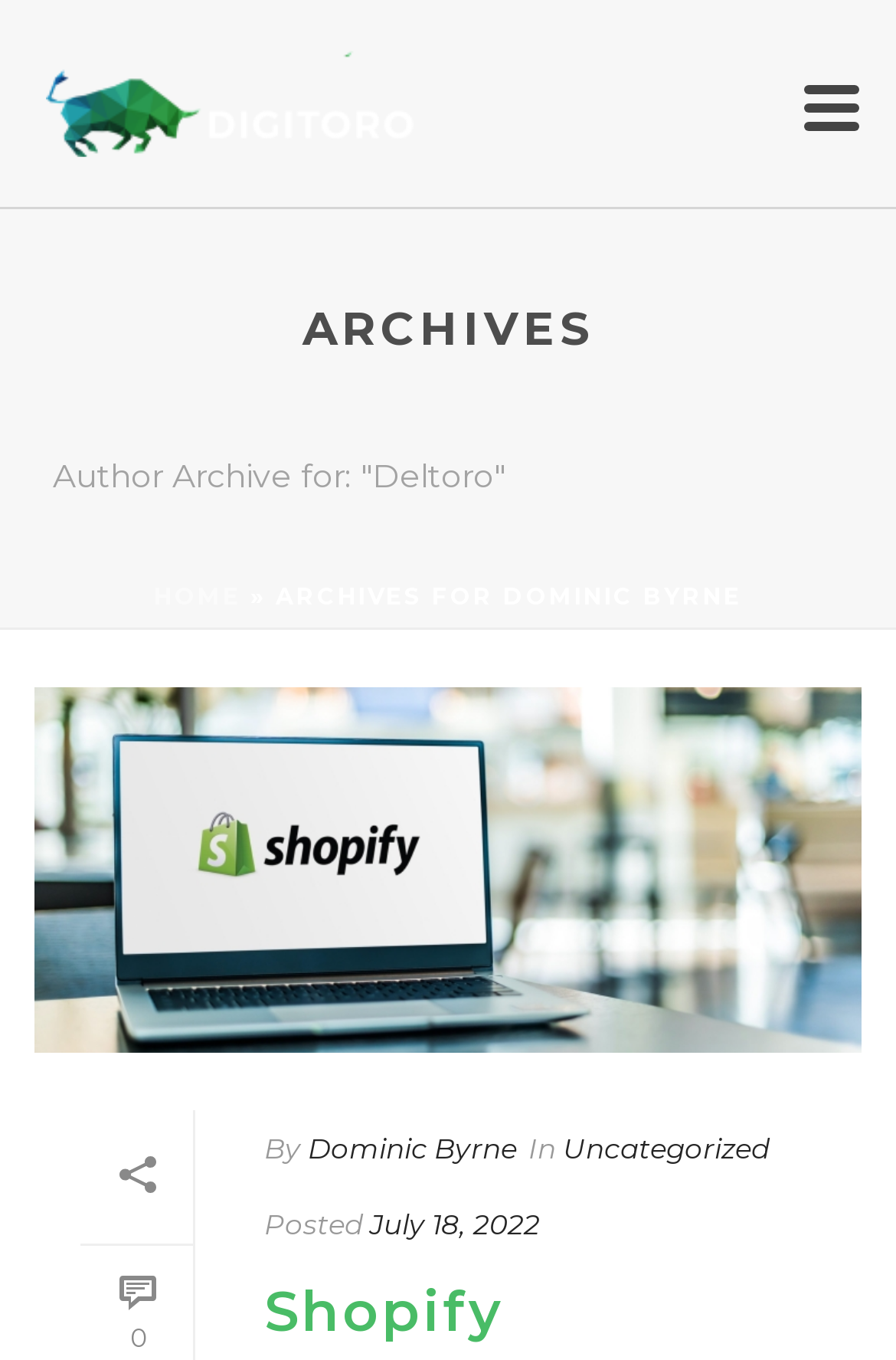Find the UI element described as: "title="Shopify Development Sydney | Digitoro"" and predict its bounding box coordinates. Ensure the coordinates are four float numbers between 0 and 1, [left, top, right, bottom].

[0.038, 0.505, 0.962, 0.774]